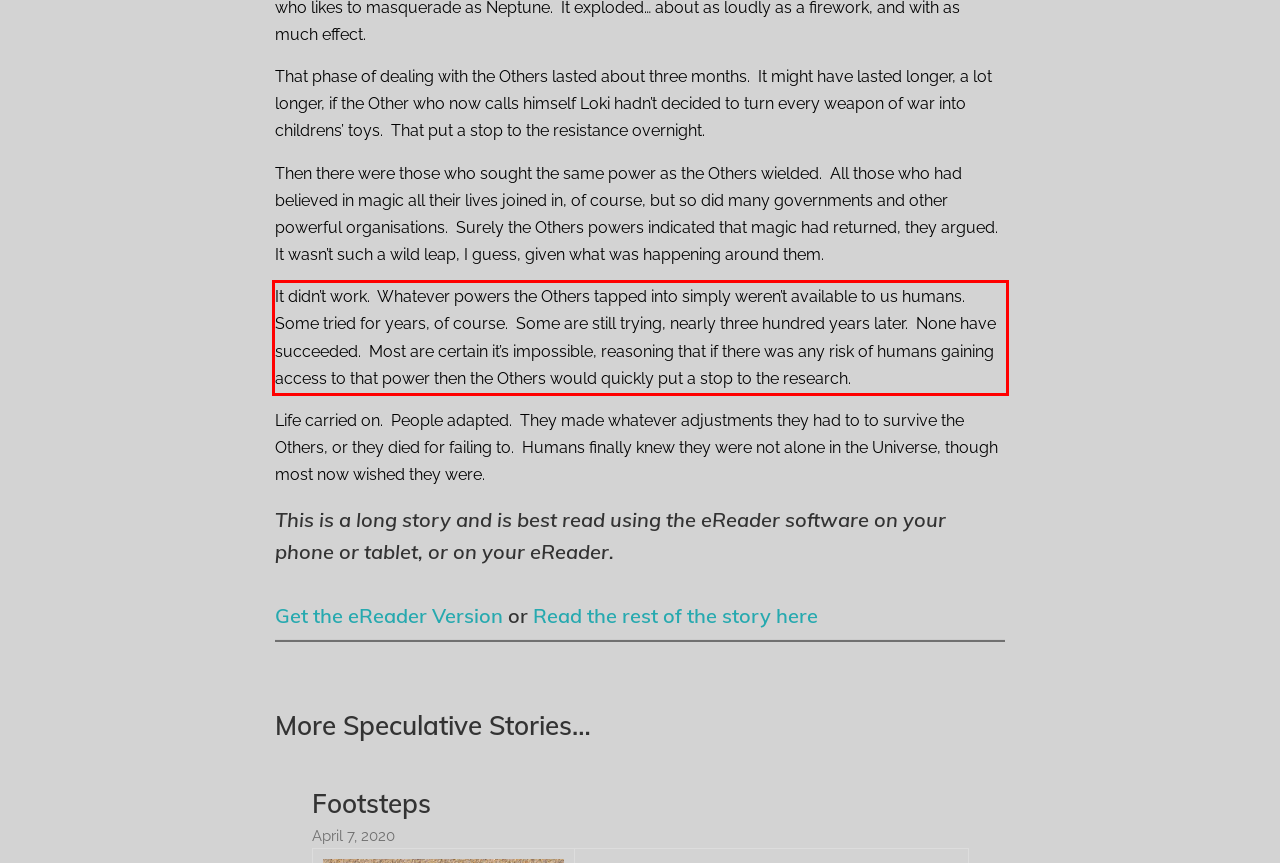Identify and transcribe the text content enclosed by the red bounding box in the given screenshot.

It didn’t work. Whatever powers the Others tapped into simply weren’t available to us humans. Some tried for years, of course. Some are still trying, nearly three hundred years later. None have succeeded. Most are certain it’s impossible, reasoning that if there was any risk of humans gaining access to that power then the Others would quickly put a stop to the research.